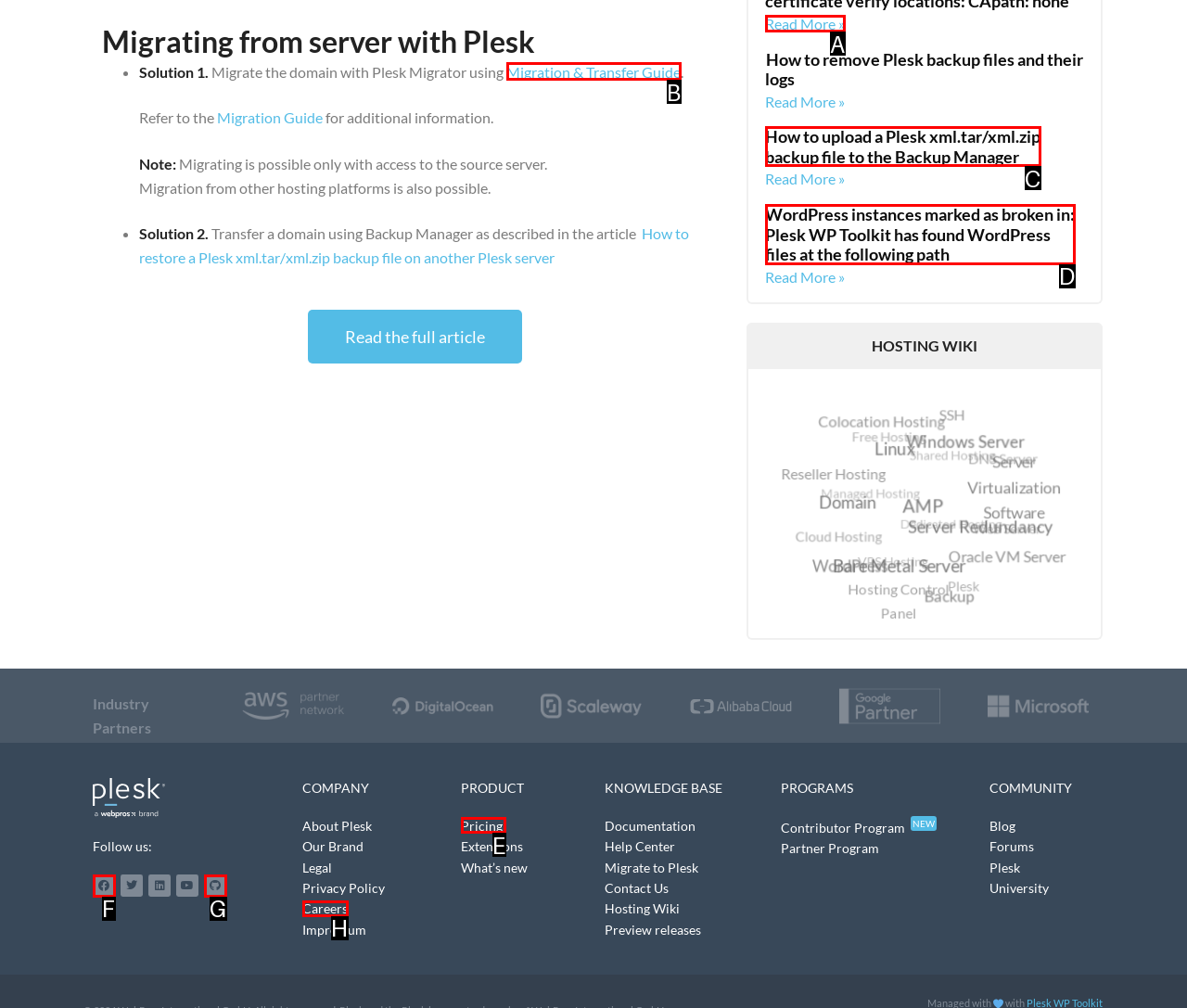Please indicate which HTML element should be clicked to fulfill the following task: Click on the 'Read more about Plesk operations show errors: error setting certificate verify locations: CApath: none' link. Provide the letter of the selected option.

A